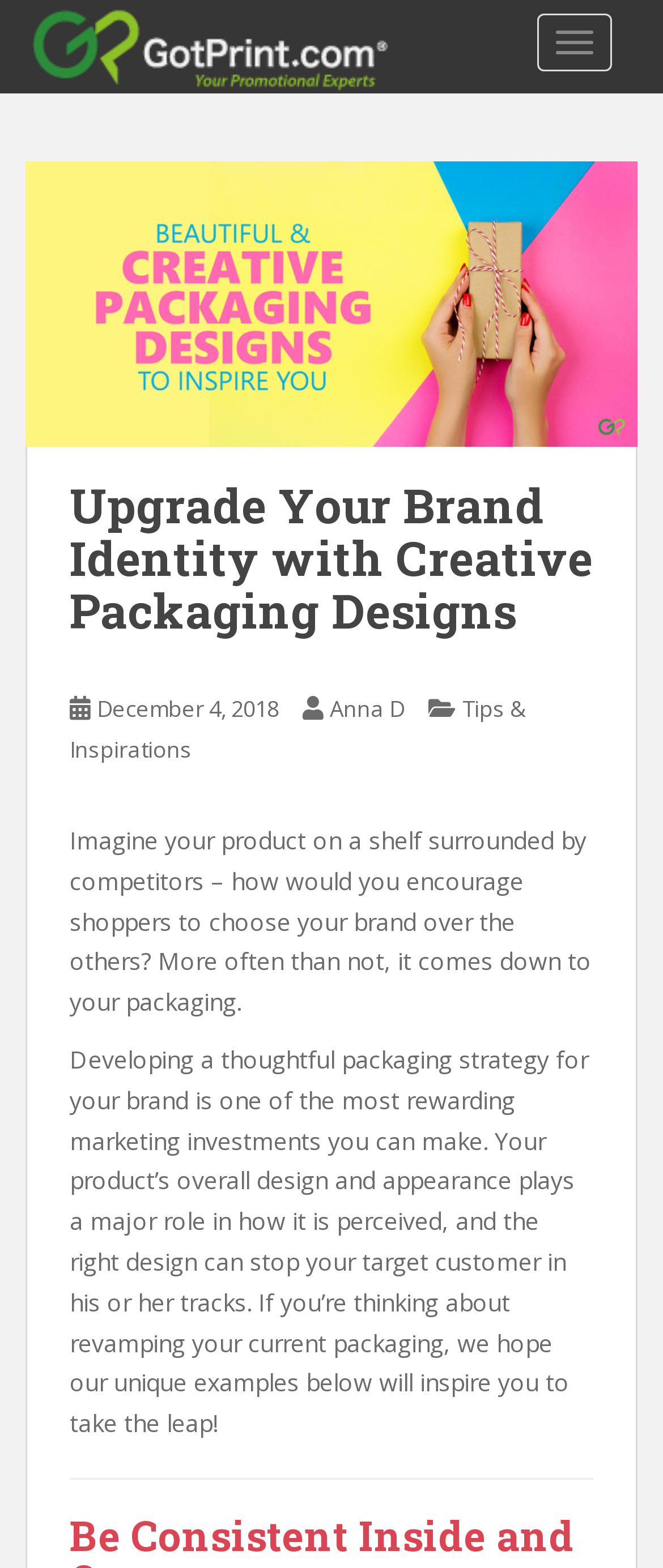Generate a thorough caption that explains the contents of the webpage.

The webpage is a blog post titled "Upgrade Your Brand Identity with Creative Packaging Designs" on the GotPrint Blog. At the top left, there is a logo image of GotPrint Blog, accompanied by a link to the blog. On the top right, there is a button to toggle navigation.

Below the navigation button, there is a header section that spans most of the width of the page. Within this section, there is a heading that repeats the title of the blog post. To the right of the heading, there are three links: one indicating the date of the post, December 4, 2018, another linking to the author, Anna D, and a third linking to the category, Tips & Inspirations.

Following the header section, there are two paragraphs of text that discuss the importance of packaging design in marketing. The first paragraph explains how packaging can influence a customer's decision to choose a product, while the second paragraph highlights the benefits of investing in a thoughtful packaging strategy.

Below the paragraphs, there is a horizontal separator that divides the content from what appears to be the main body of the blog post.